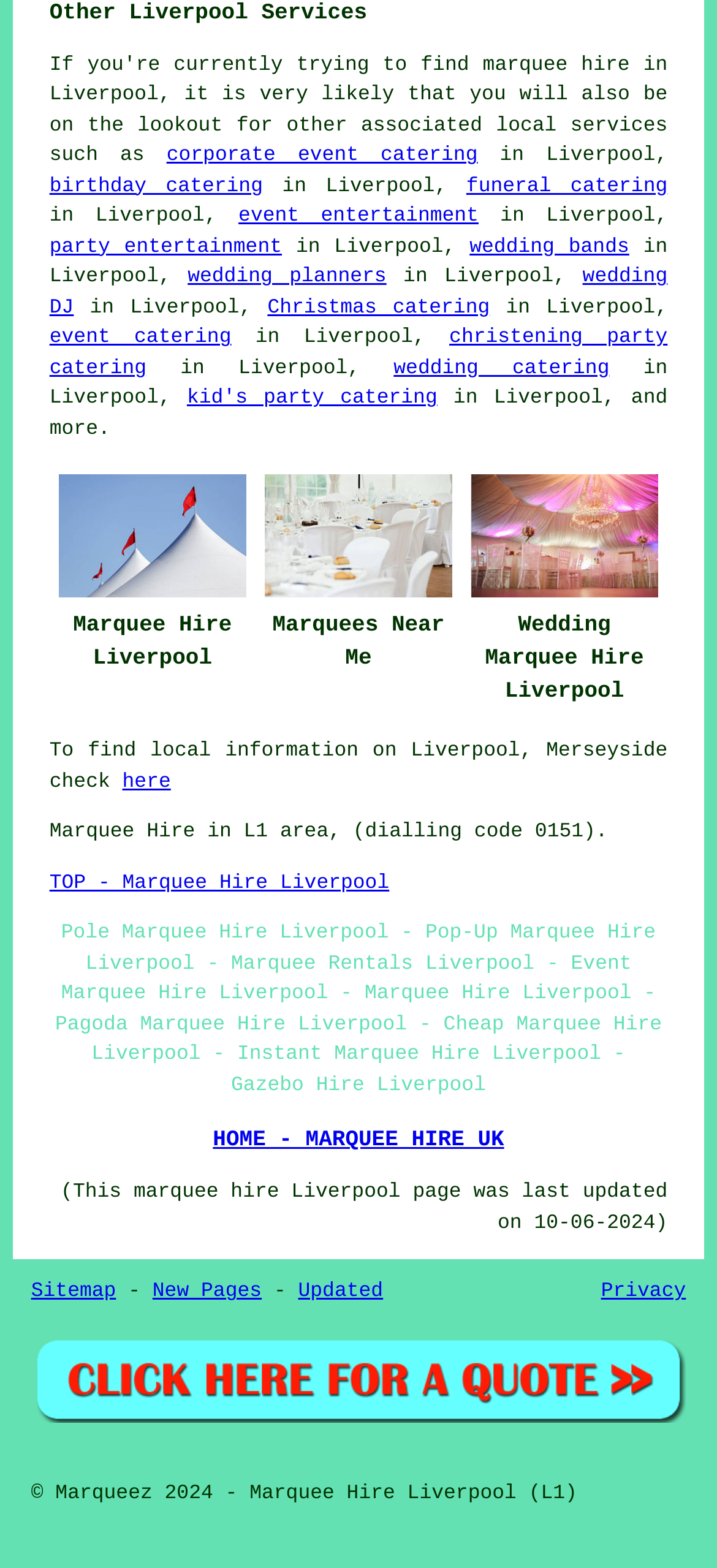Pinpoint the bounding box coordinates of the element that must be clicked to accomplish the following instruction: "Click on 'corporate event catering'". The coordinates should be in the format of four float numbers between 0 and 1, i.e., [left, top, right, bottom].

[0.232, 0.093, 0.666, 0.107]